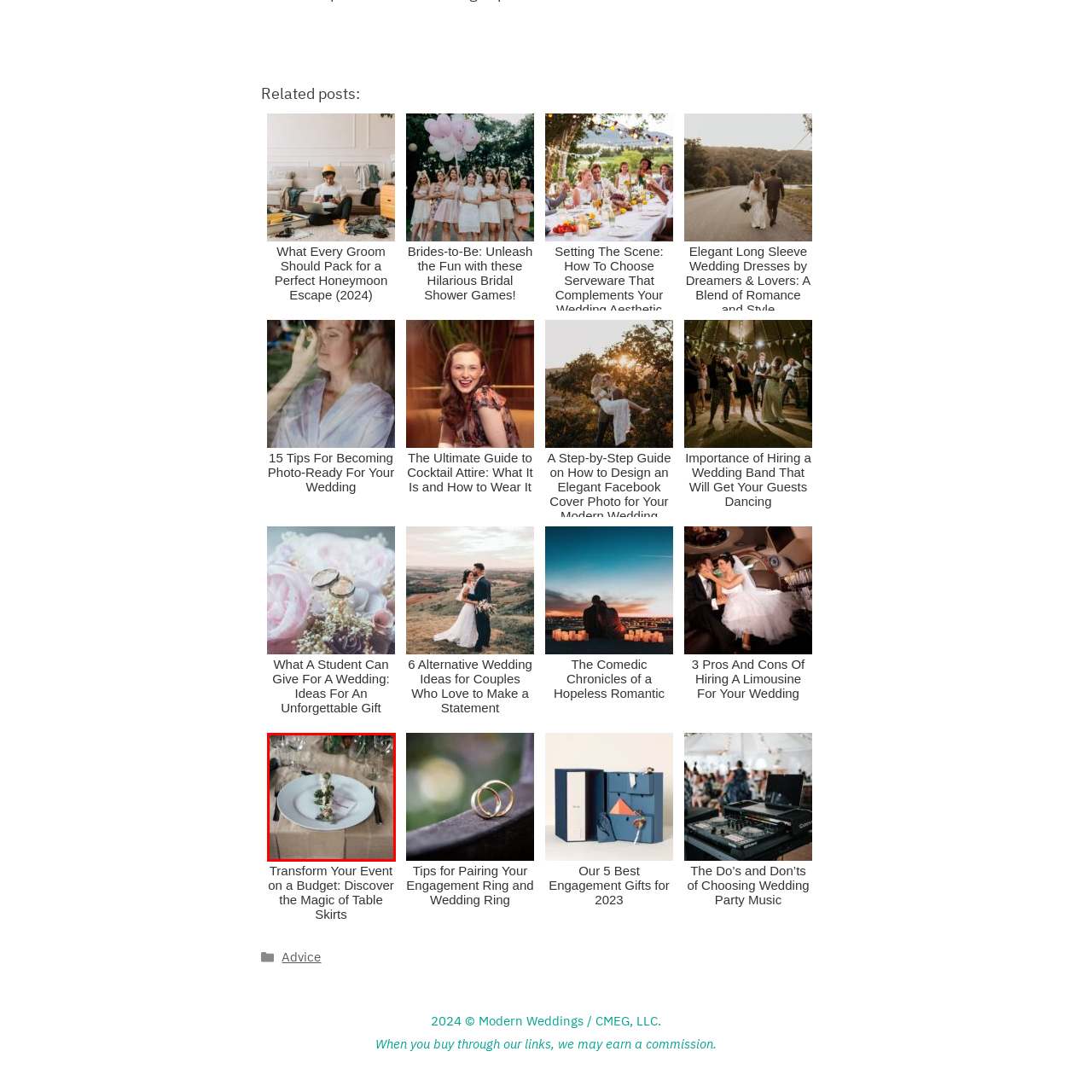Describe meticulously the scene encapsulated by the red boundary in the image.

The image showcases a beautifully arranged dining setting that evokes elegance and sophistication, ideal for a wedding or special event. At the center of a fine tablecloth, a pristine white plate holds a delicate arrangement of greenery and flowers, complementing the overall aesthetic. A name card or menu card is subtly placed underneath the floral decoration, adding a personal touch to the dining experience. Surrounding the plate are elegant glassware, suggesting a carefully curated table setting ready to host guests. The soft, muted tones of the tabletop enhance the romantic vibe, making it a perfect scene for memorable celebrations.